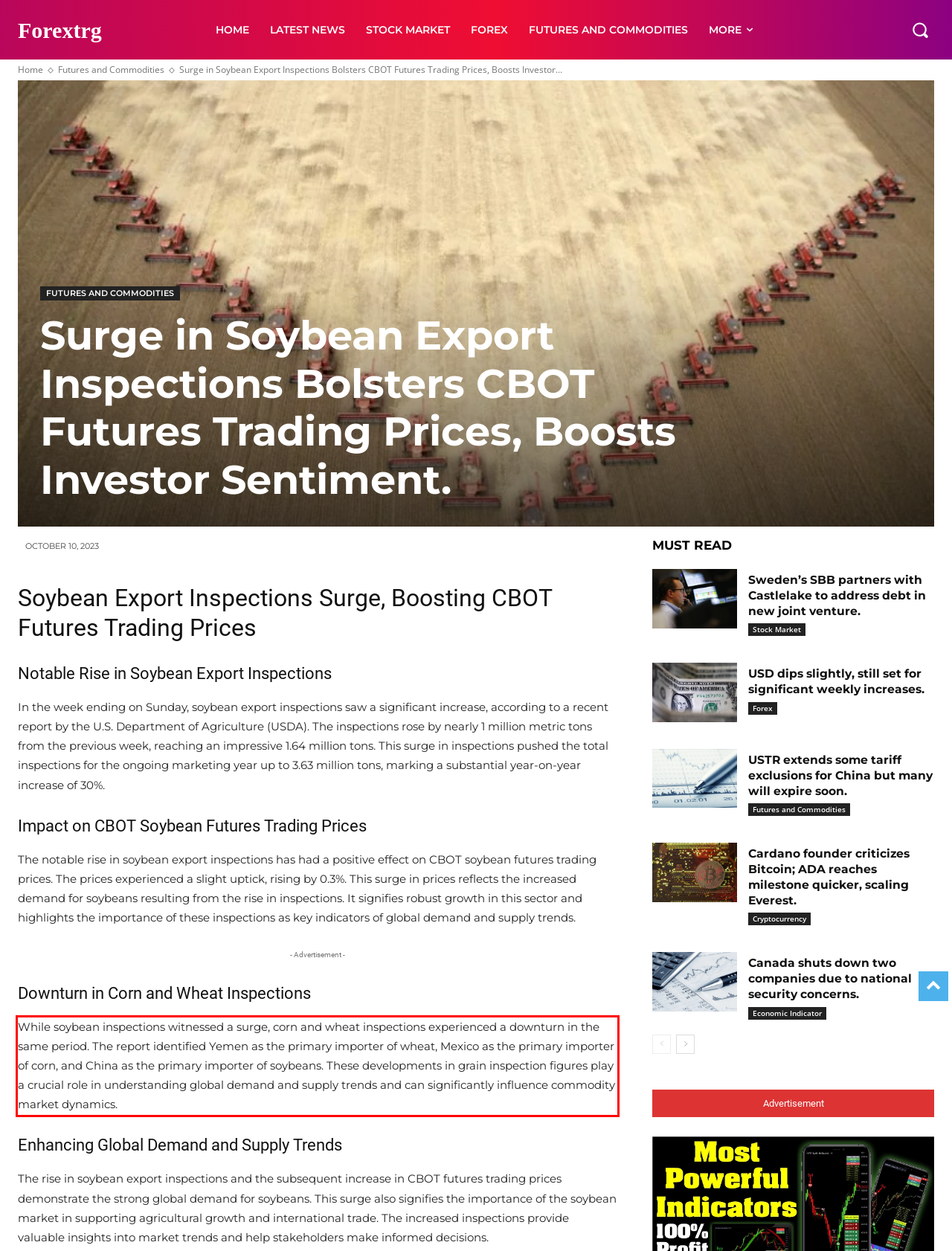Review the webpage screenshot provided, and perform OCR to extract the text from the red bounding box.

While soybean inspections witnessed a surge, corn and wheat inspections experienced a downturn in the same period. The report identified Yemen as the primary importer of wheat, Mexico as the primary importer of corn, and China as the primary importer of soybeans. These developments in grain inspection figures play a crucial role in understanding global demand and supply trends and can significantly influence commodity market dynamics.